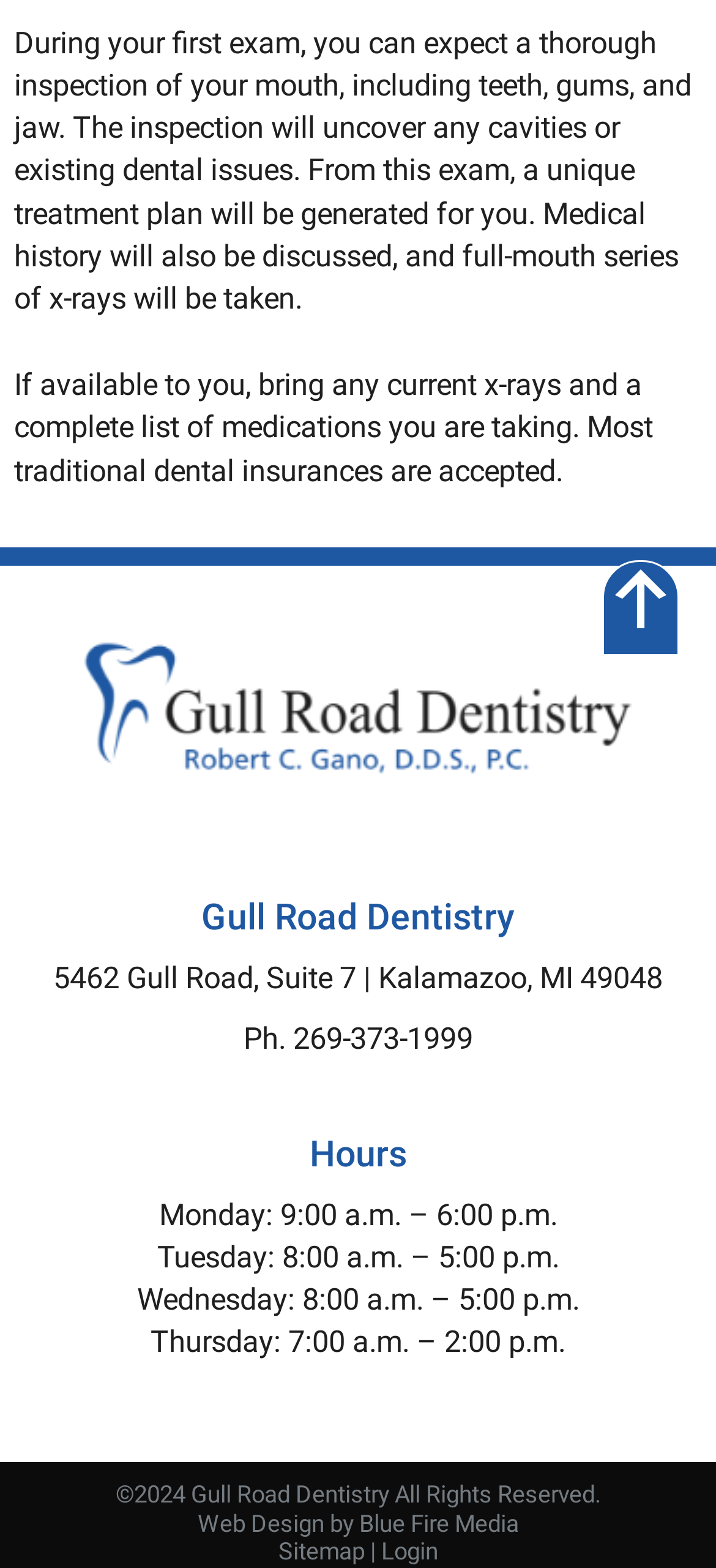Predict the bounding box of the UI element based on the description: "Web Design". The coordinates should be four float numbers between 0 and 1, formatted as [left, top, right, bottom].

[0.276, 0.963, 0.453, 0.98]